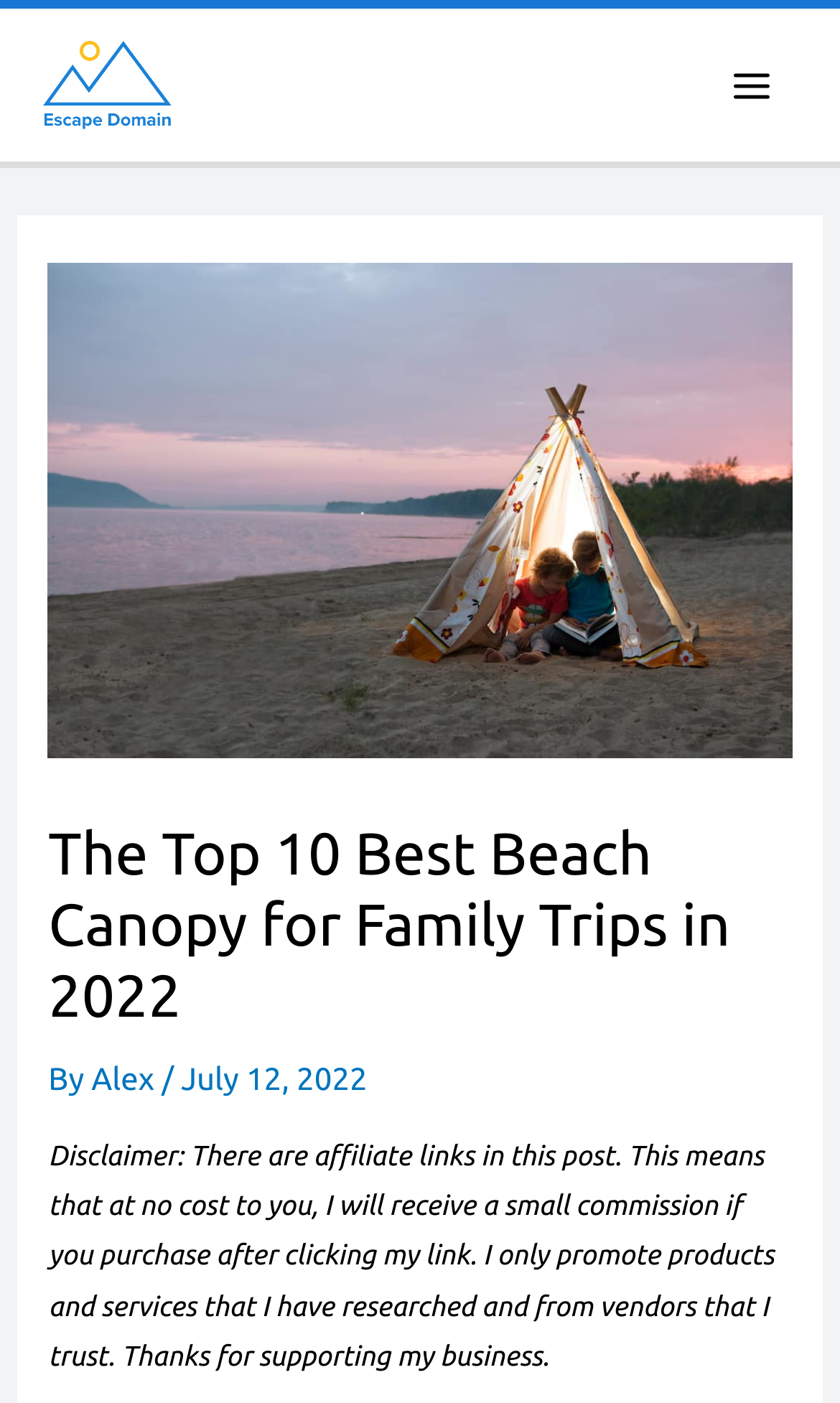Please determine the bounding box of the UI element that matches this description: Continue reading →. The coordinates should be given as (top-left x, top-left y, bottom-right x, bottom-right y), with all values between 0 and 1.

None